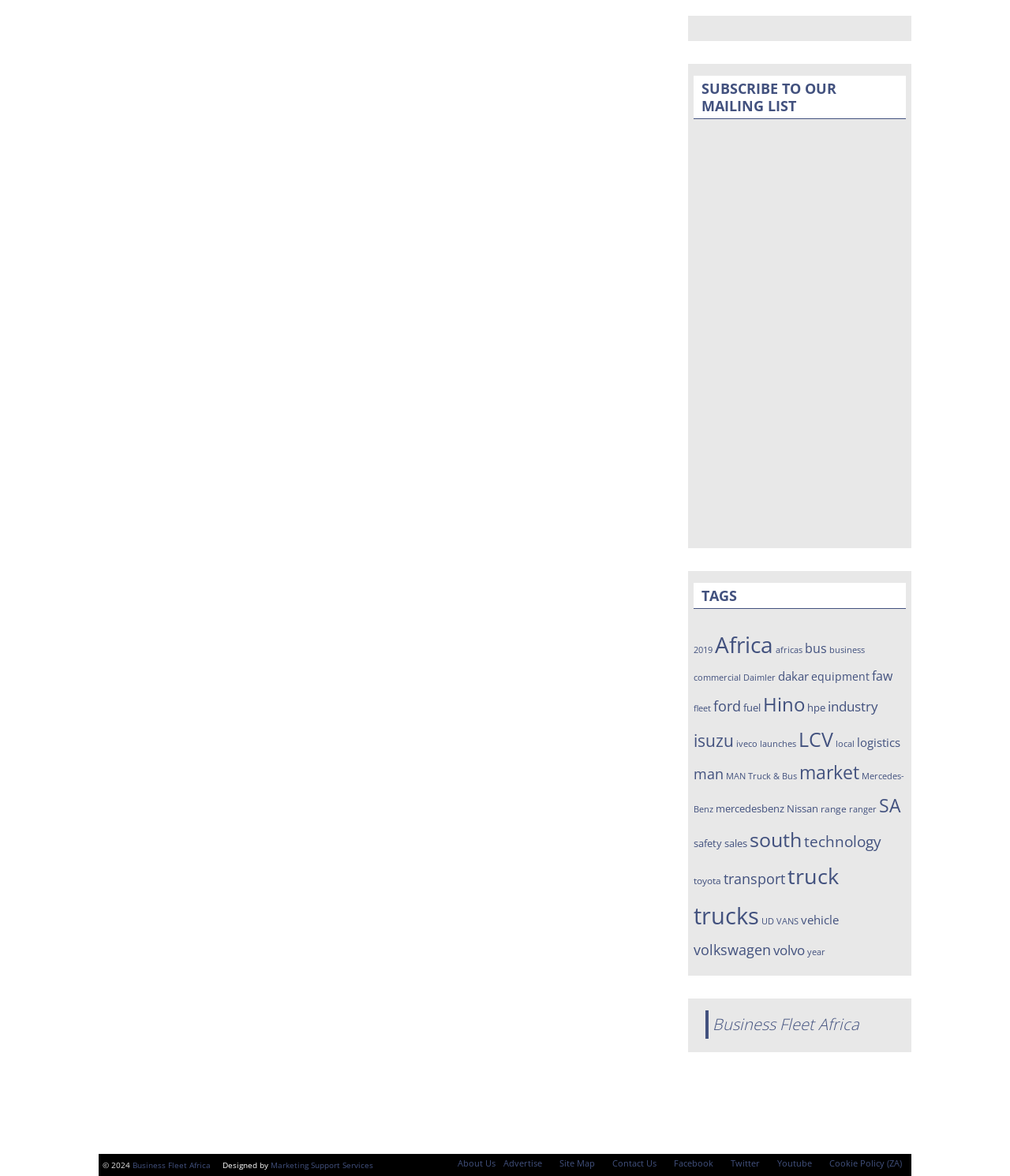Find the bounding box coordinates of the element to click in order to complete this instruction: "View the 'FIA European Truck Racing Championship 2017' article". The bounding box coordinates must be four float numbers between 0 and 1, denoted as [left, top, right, bottom].

[0.687, 0.54, 0.889, 0.583]